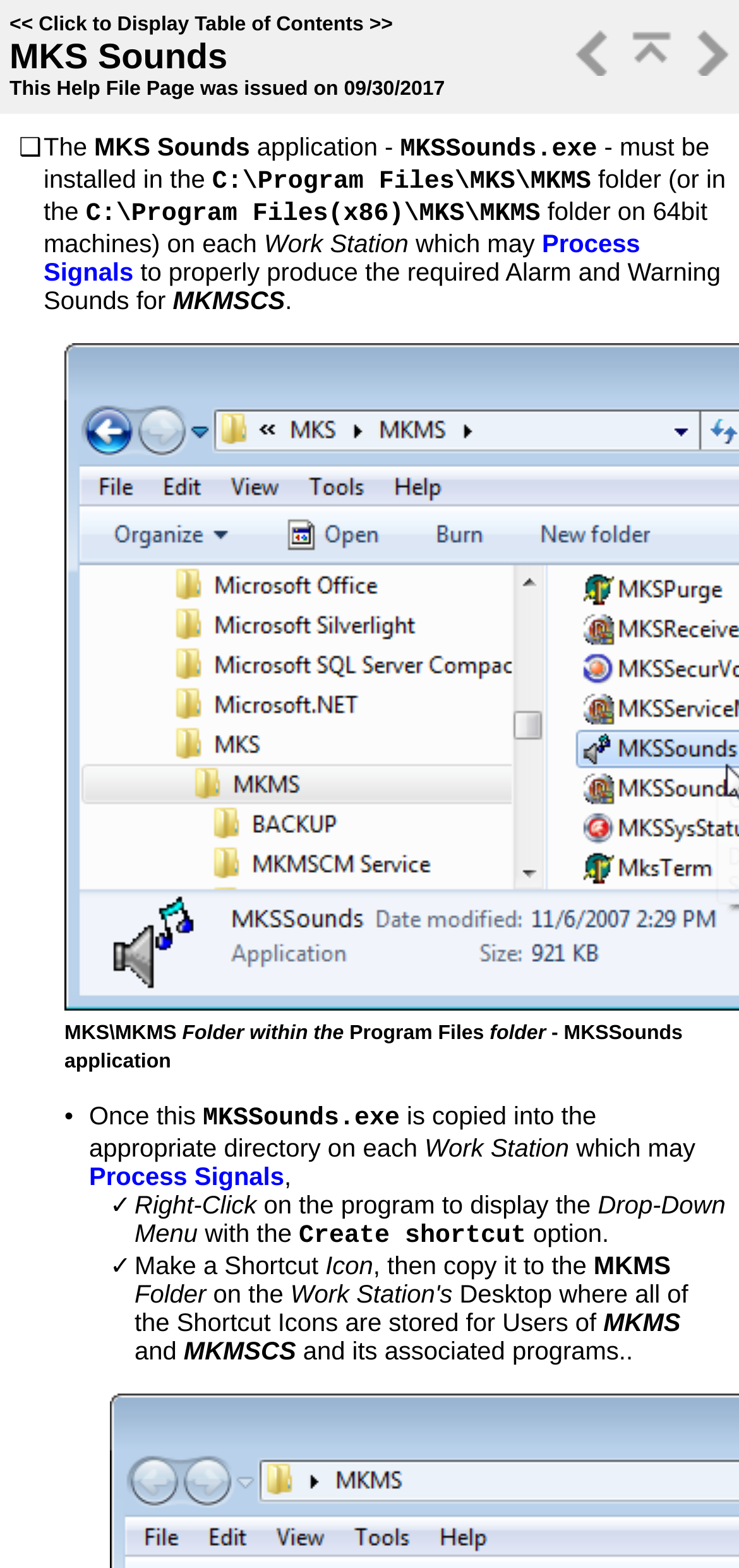Respond concisely with one word or phrase to the following query:
How can a shortcut icon be created?

Right-Click and select Create shortcut